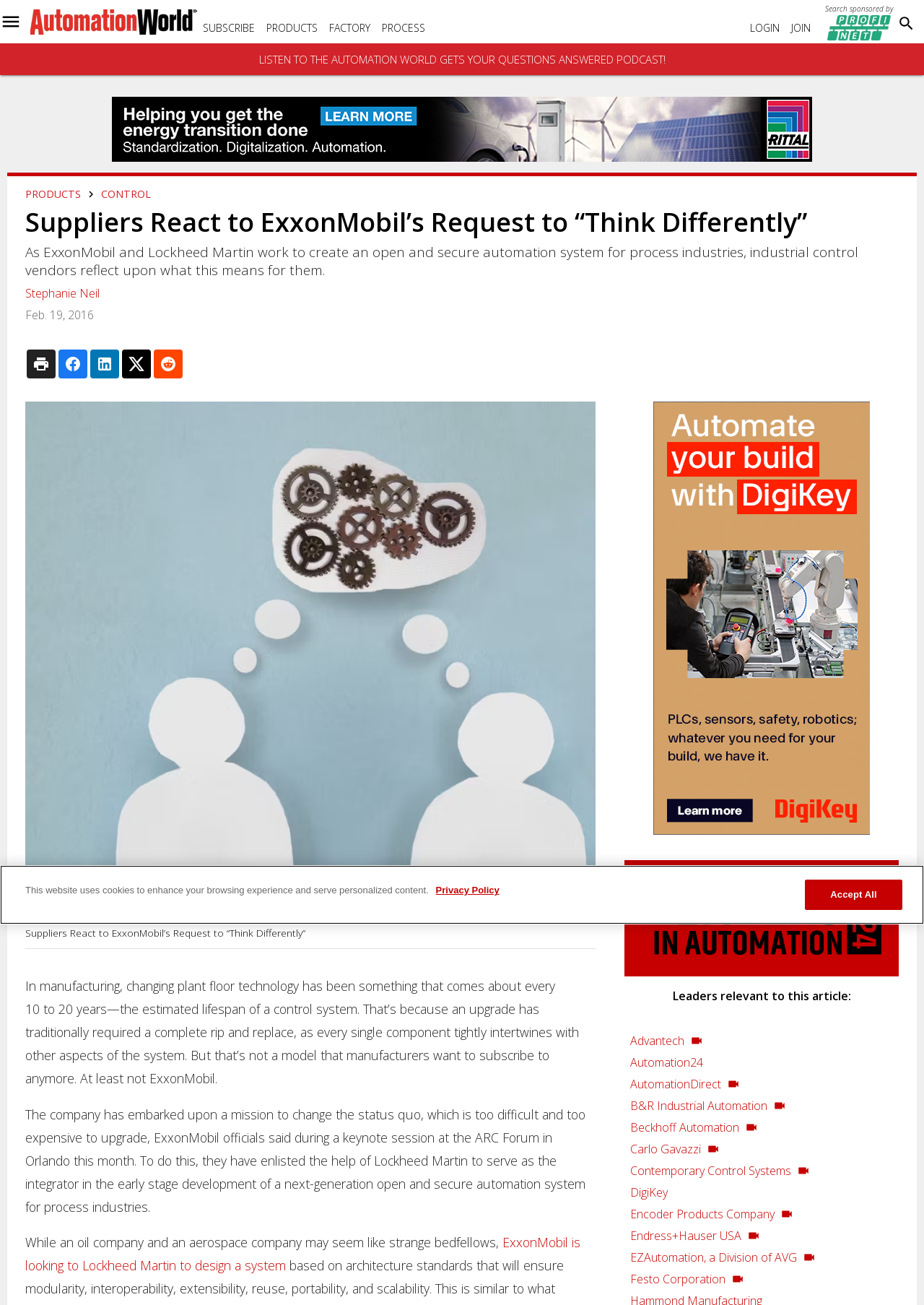From the screenshot, find the bounding box of the UI element matching this description: "Accept". Supply the bounding box coordinates in the form [left, top, right, bottom], each a float between 0 and 1.

None